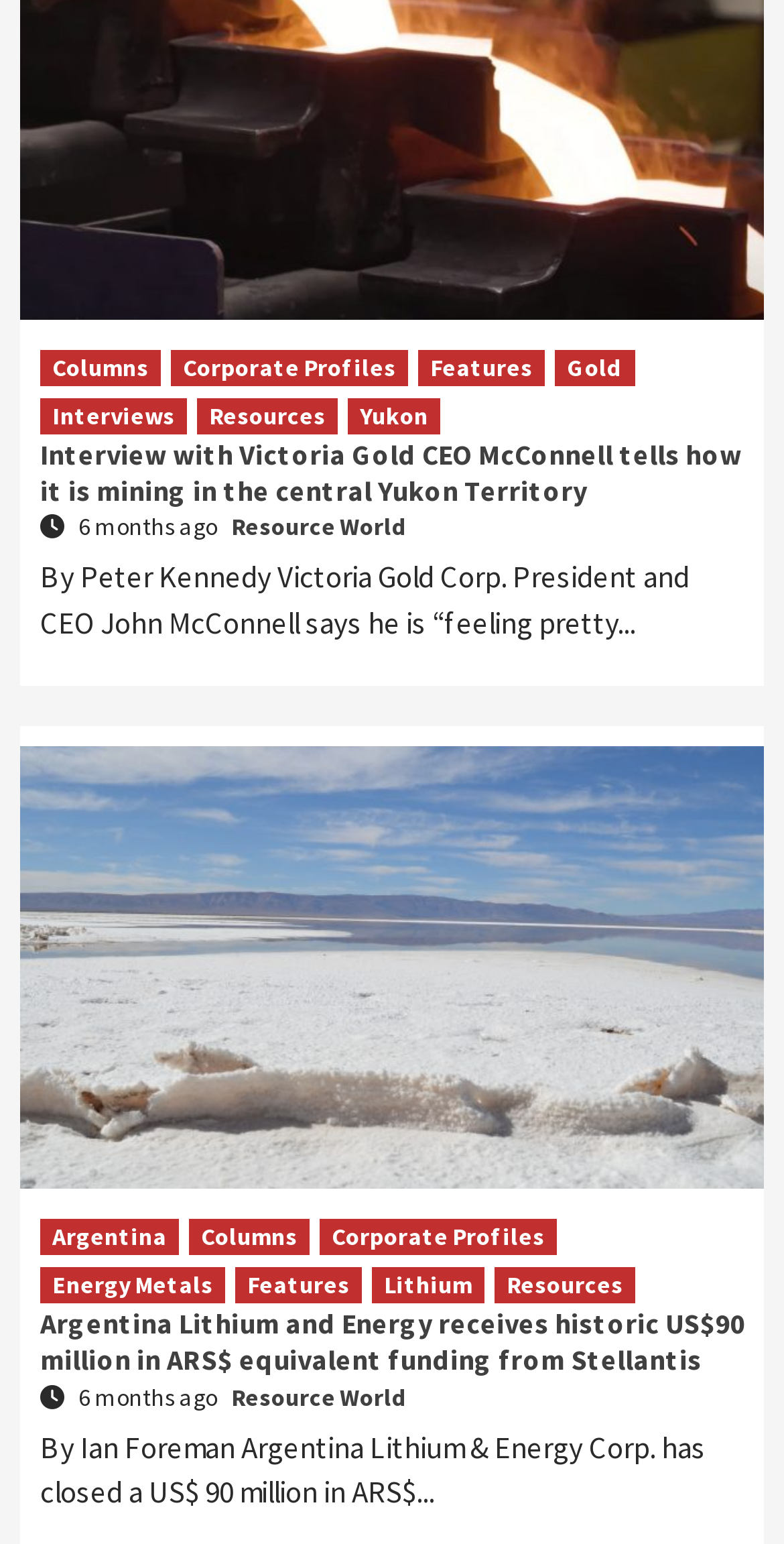Locate the bounding box coordinates of the clickable area needed to fulfill the instruction: "Explore the 'Features' section".

[0.533, 0.226, 0.695, 0.25]